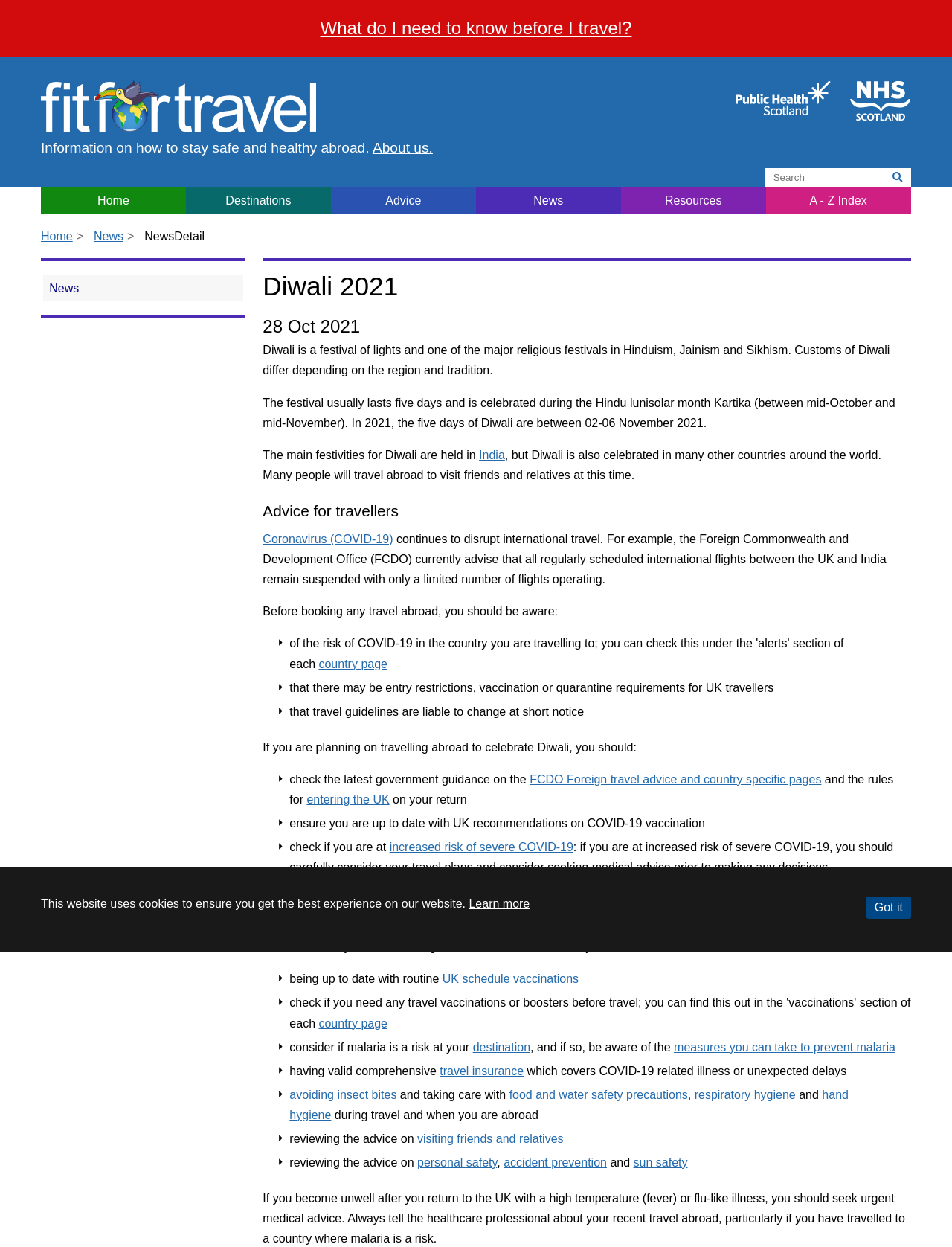What is the duration of Diwali celebrations?
Provide a detailed and extensive answer to the question.

According to the webpage, Diwali celebrations usually last for five days, and in 2021, the five days of Diwali are between 02-06 November 2021.